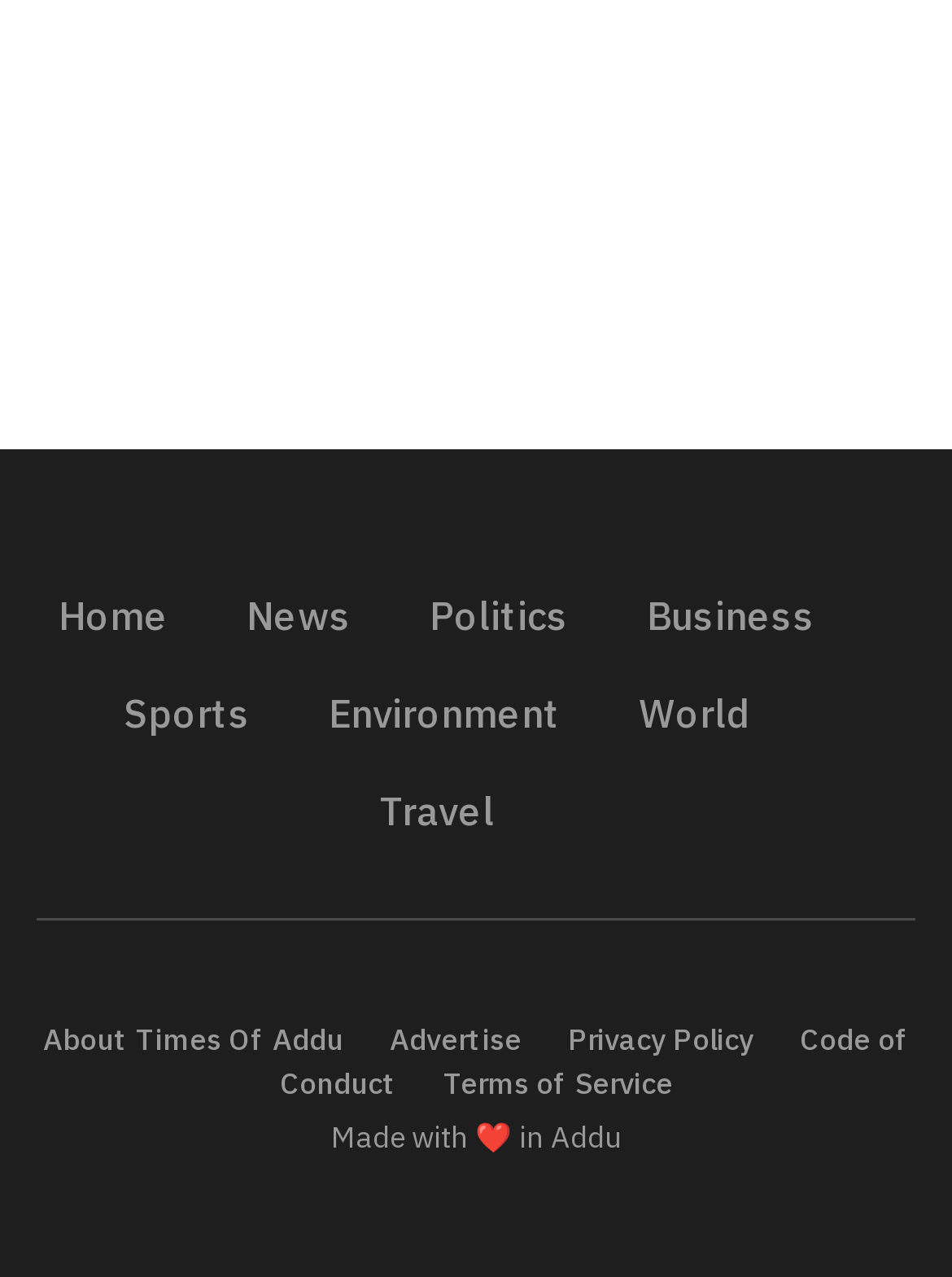How many main categories are on the top navigation bar?
Ensure your answer is thorough and detailed.

I counted the number of link elements on the top navigation bar and found that there are 5 main categories: 'Home', 'News', 'Politics', 'Business', and 'Sports'.